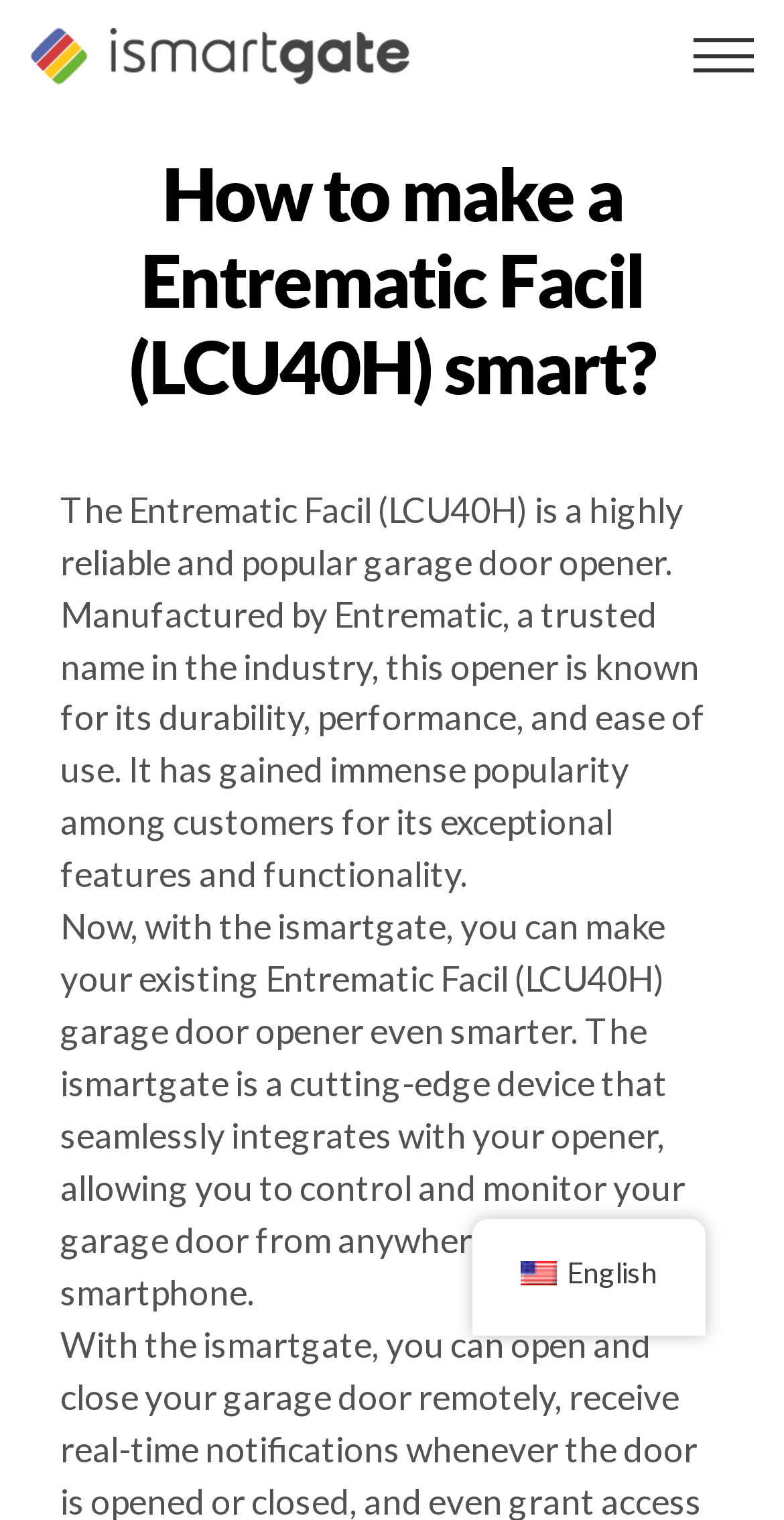What is the brand of the garage door opener?
Using the screenshot, give a one-word or short phrase answer.

Entrematic